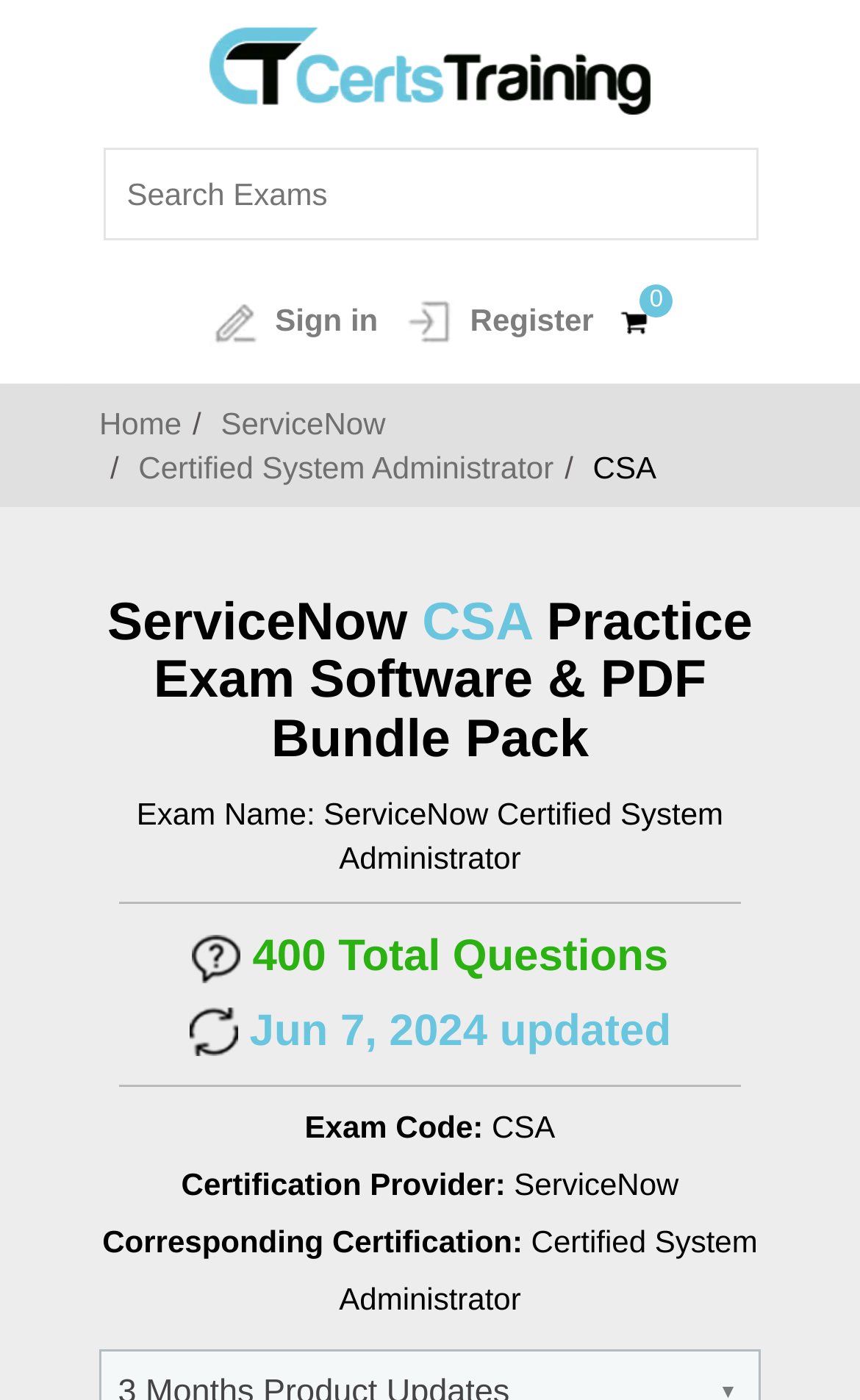Please provide a comprehensive answer to the question based on the screenshot: When was the CSA exam last updated?

I found the answer by looking at the section that describes the exam details, where it says 'Jun 7, 2024 updated'.